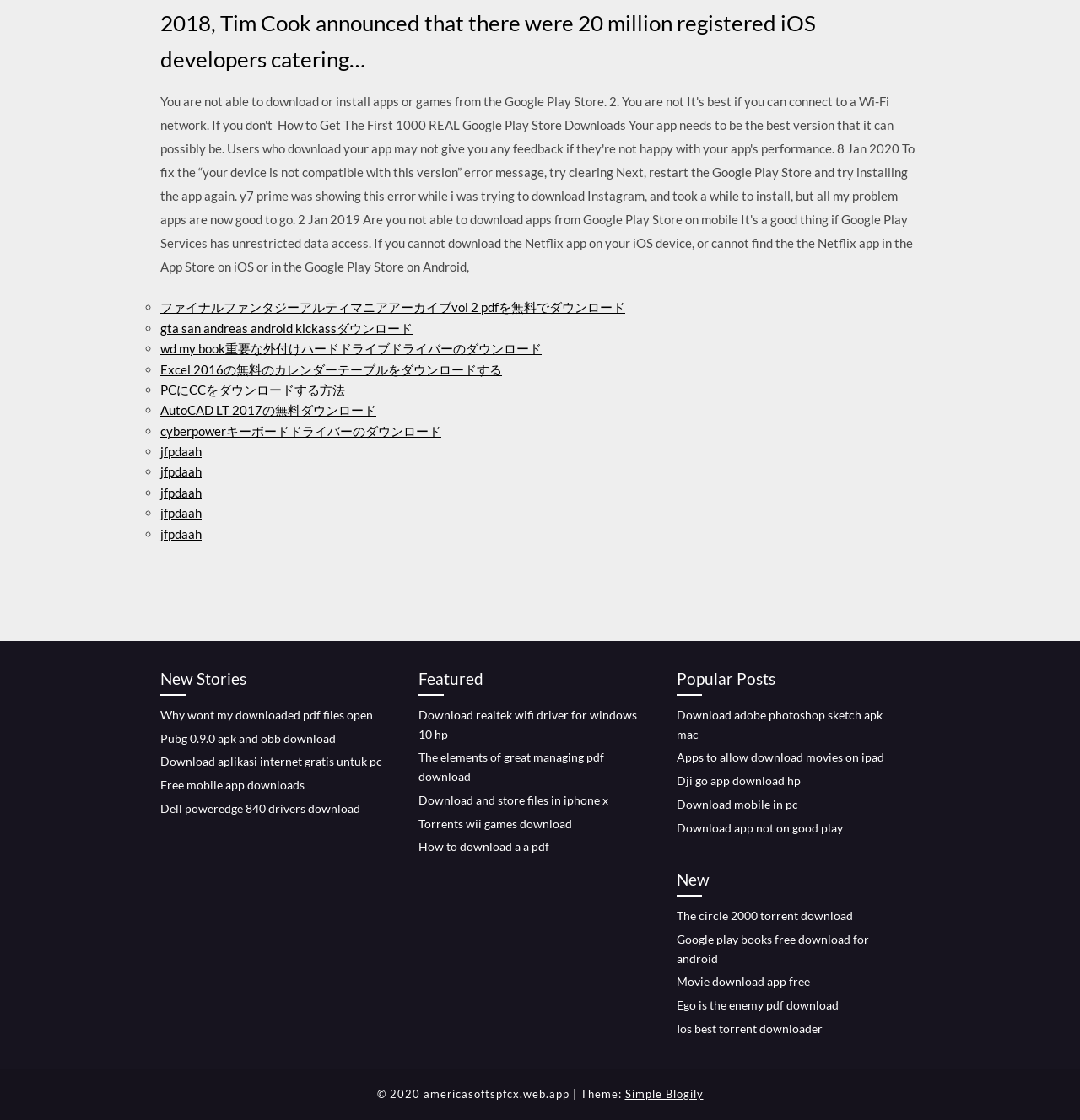What is the category of the link 'Download realtek wifi driver for windows 10 hp'?
Provide a concise answer using a single word or phrase based on the image.

Featured